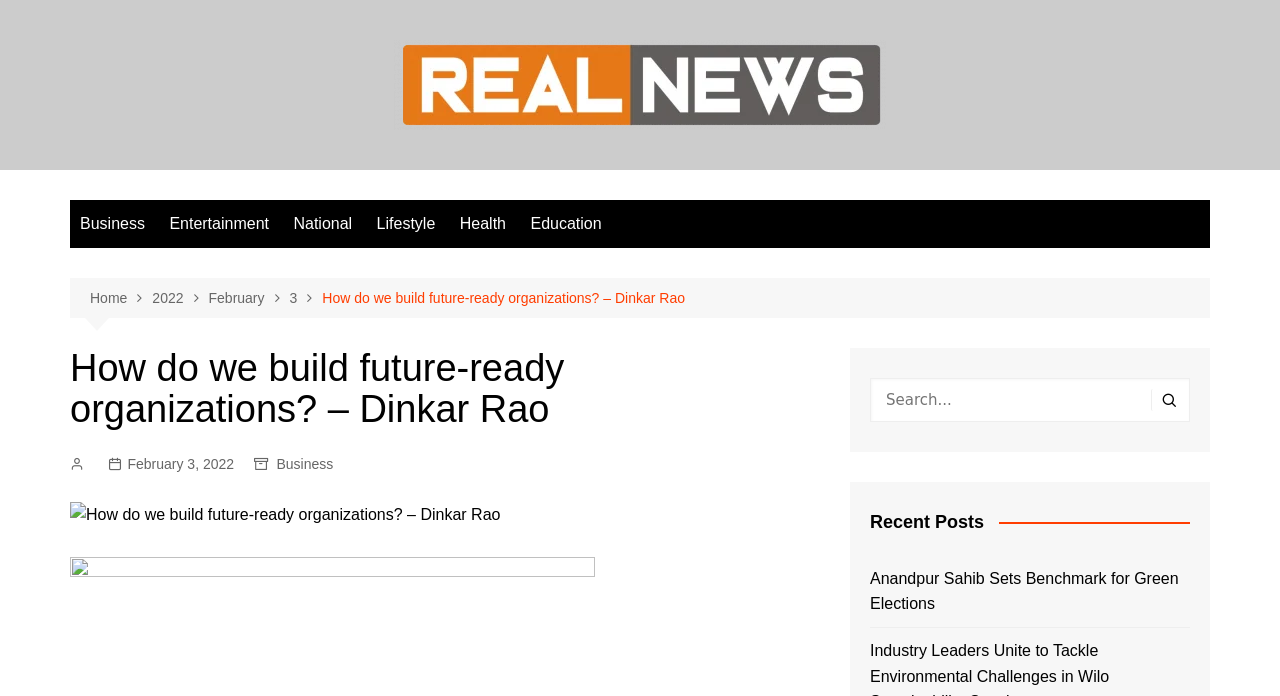Determine the main headline from the webpage and extract its text.

How do we build future-ready organizations? – Dinkar Rao